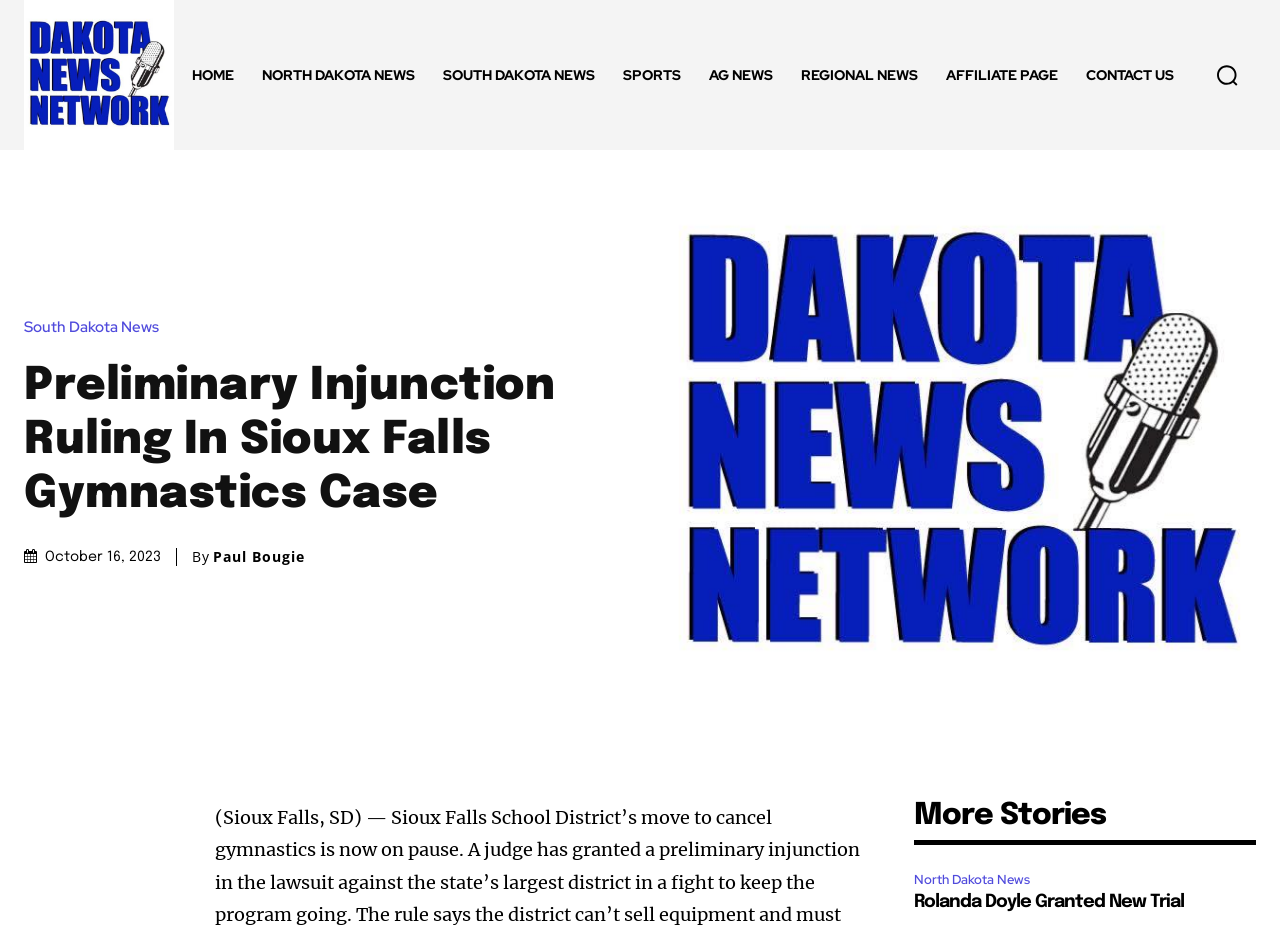What is the date of this article?
Provide a detailed answer to the question using information from the image.

I found the date by looking at the time element, which displays the date 'October 16, 2023'.